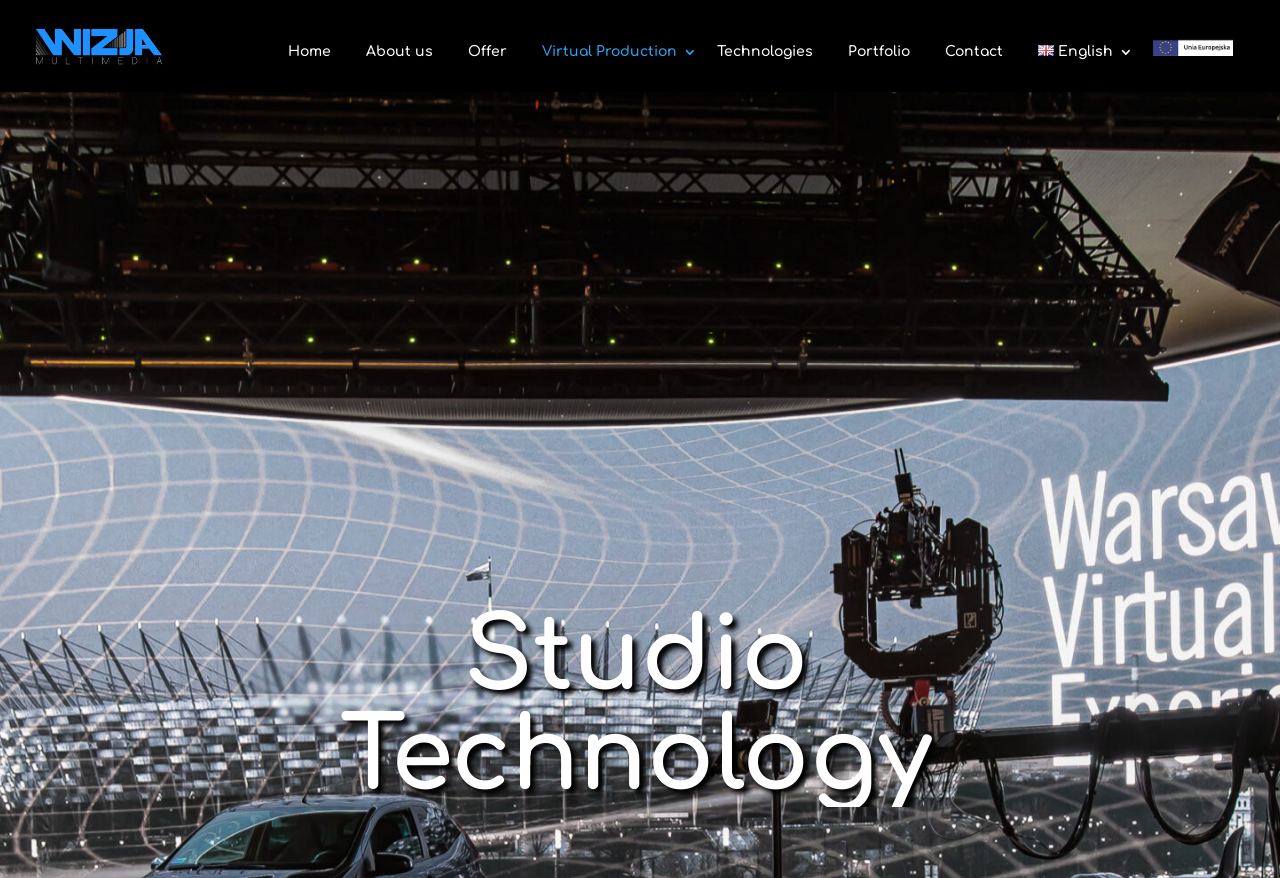What is the last main menu item? Refer to the image and provide a one-word or short phrase answer.

English